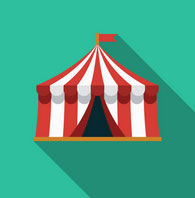Please examine the image and answer the question with a detailed explanation:
What type of occasions is the garden marquee suitable for?

The caption highlights the marquee's role in creating 'memorable experiences, whether for parties, weddings, or other special occasions', indicating that it is suitable for a range of celebratory events.